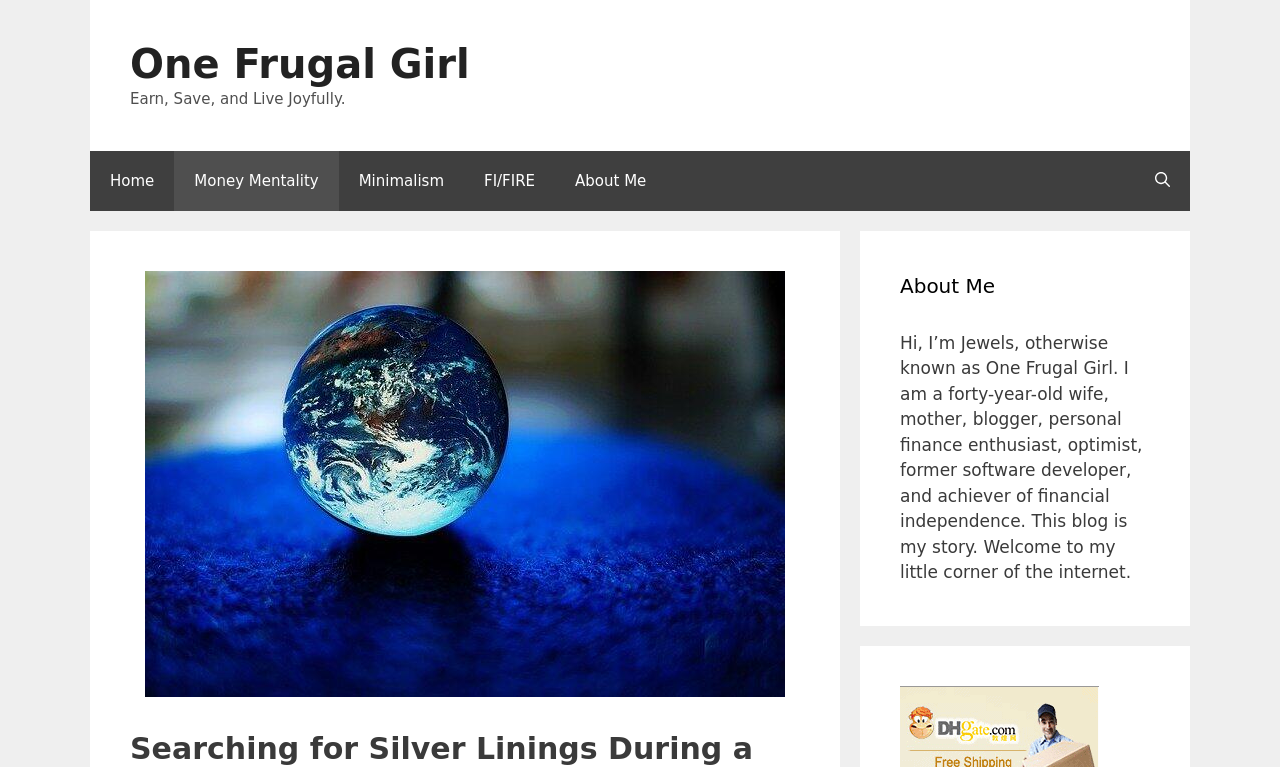Find the bounding box coordinates for the element described here: "One Frugal Girl".

[0.102, 0.053, 0.367, 0.113]